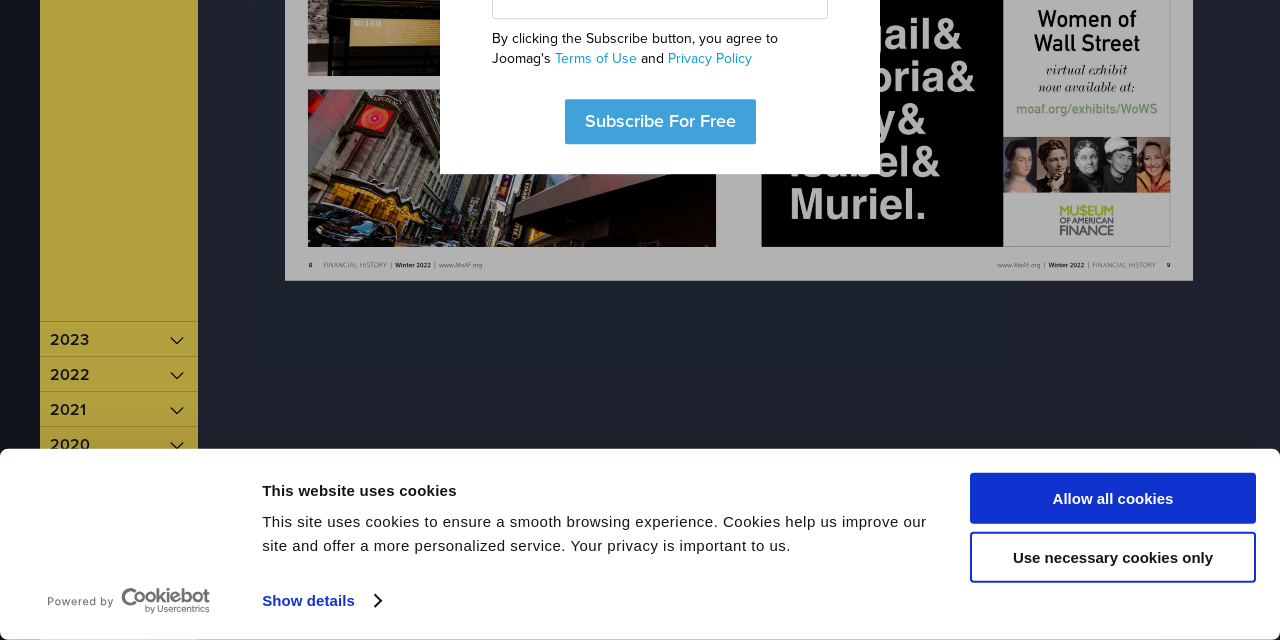Find the bounding box of the UI element described as: "Financial History 143Fall 2022". The bounding box coordinates should be given as four float values between 0 and 1, i.e., [left, top, right, bottom].

[0.051, 0.612, 0.129, 0.816]